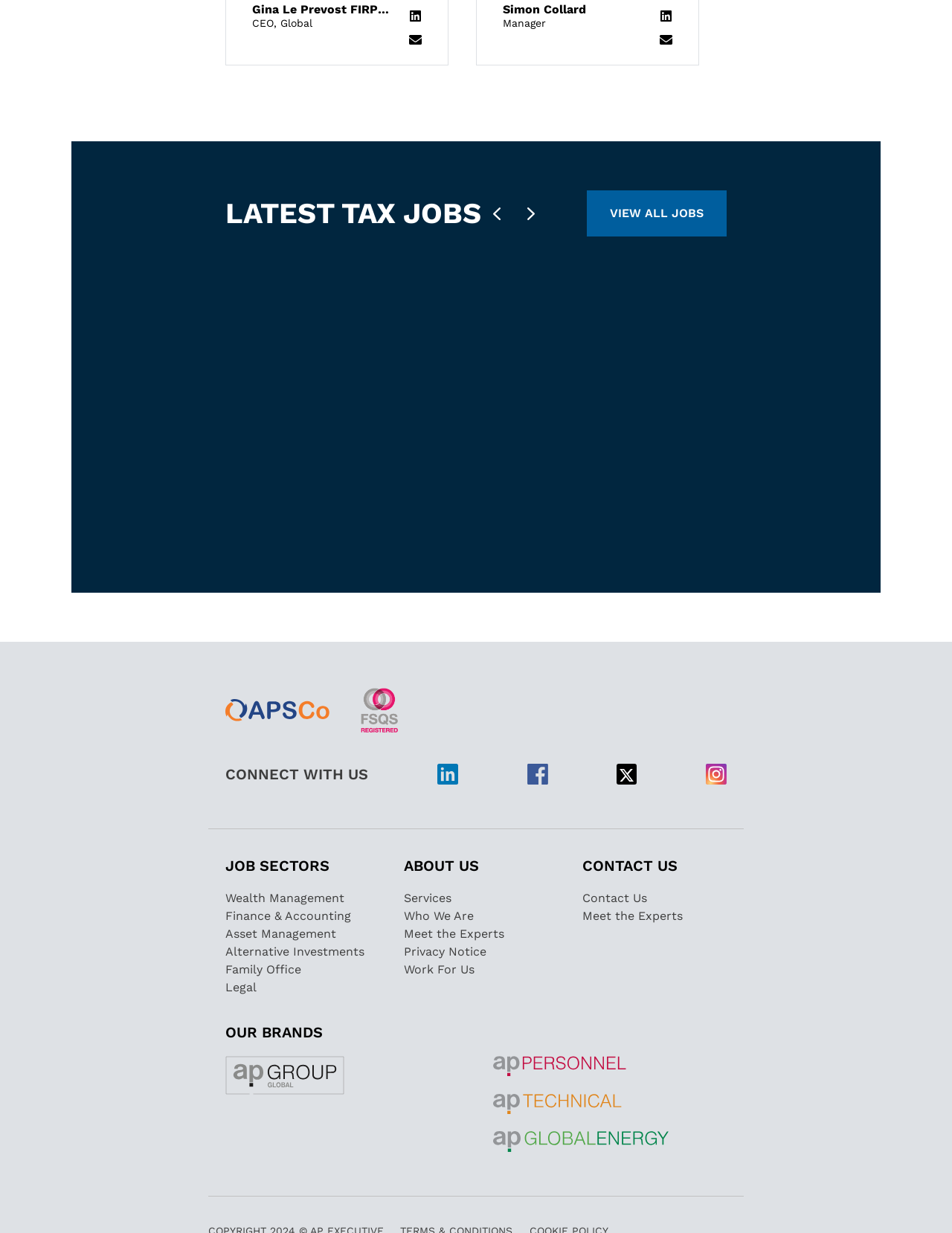What is the name of the CEO?
Using the details from the image, give an elaborate explanation to answer the question.

I found the answer by looking at the heading element with the text 'Gina Le Prevost FIRP DipRP' which is a link, and then I saw the static text 'CEO, Global' next to it, indicating that Gina Le Prevost is the CEO.